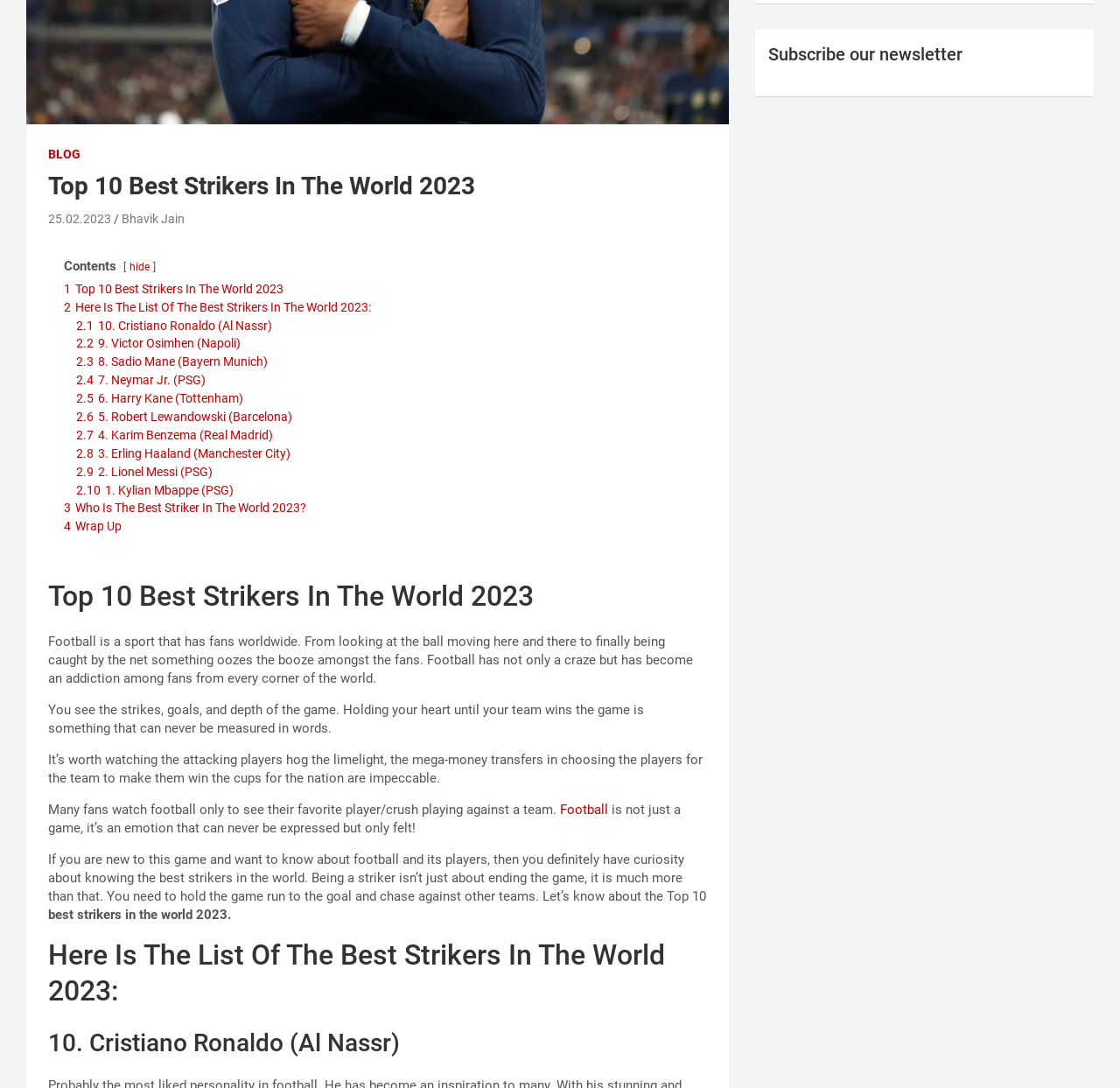From the element description: "25.02.2023", extract the bounding box coordinates of the UI element. The coordinates should be expressed as four float numbers between 0 and 1, in the order [left, top, right, bottom].

[0.043, 0.195, 0.099, 0.208]